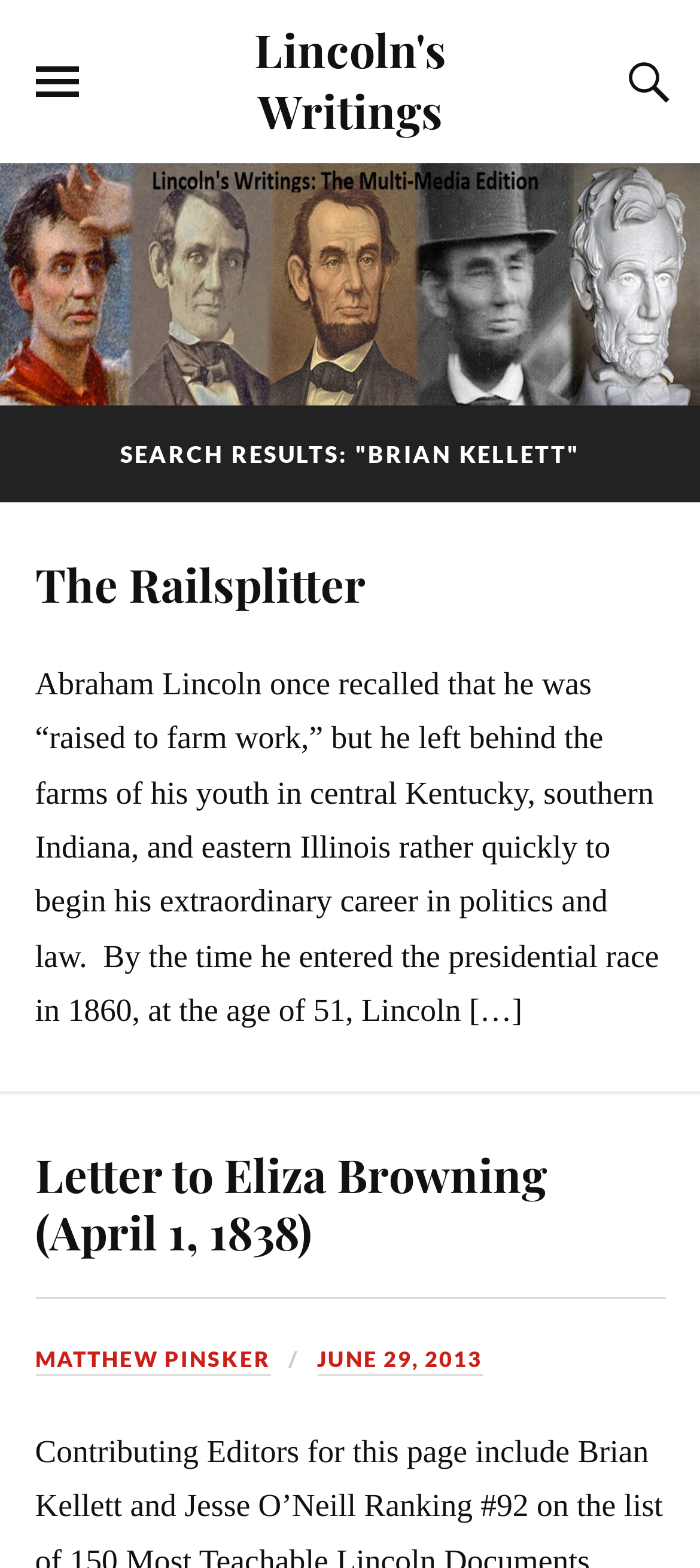Please provide a comprehensive answer to the question below using the information from the image: What is the occupation of Abraham Lincoln?

I found the answer by reading the static text that describes Abraham Lincoln's life, which mentions that he left behind farm work to begin his extraordinary career in politics and law.